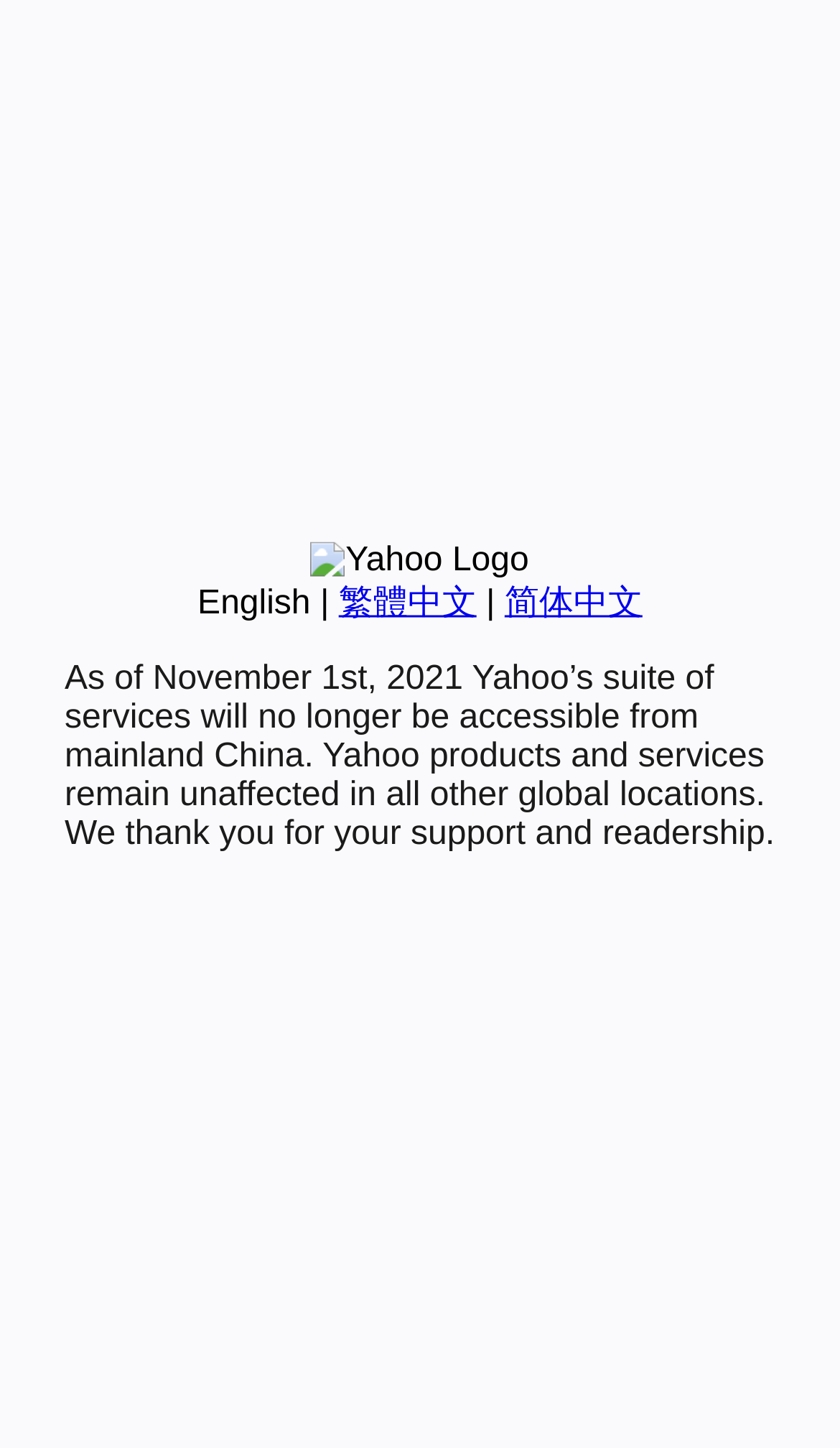Provide the bounding box coordinates of the UI element that matches the description: "简体中文".

[0.601, 0.404, 0.765, 0.429]